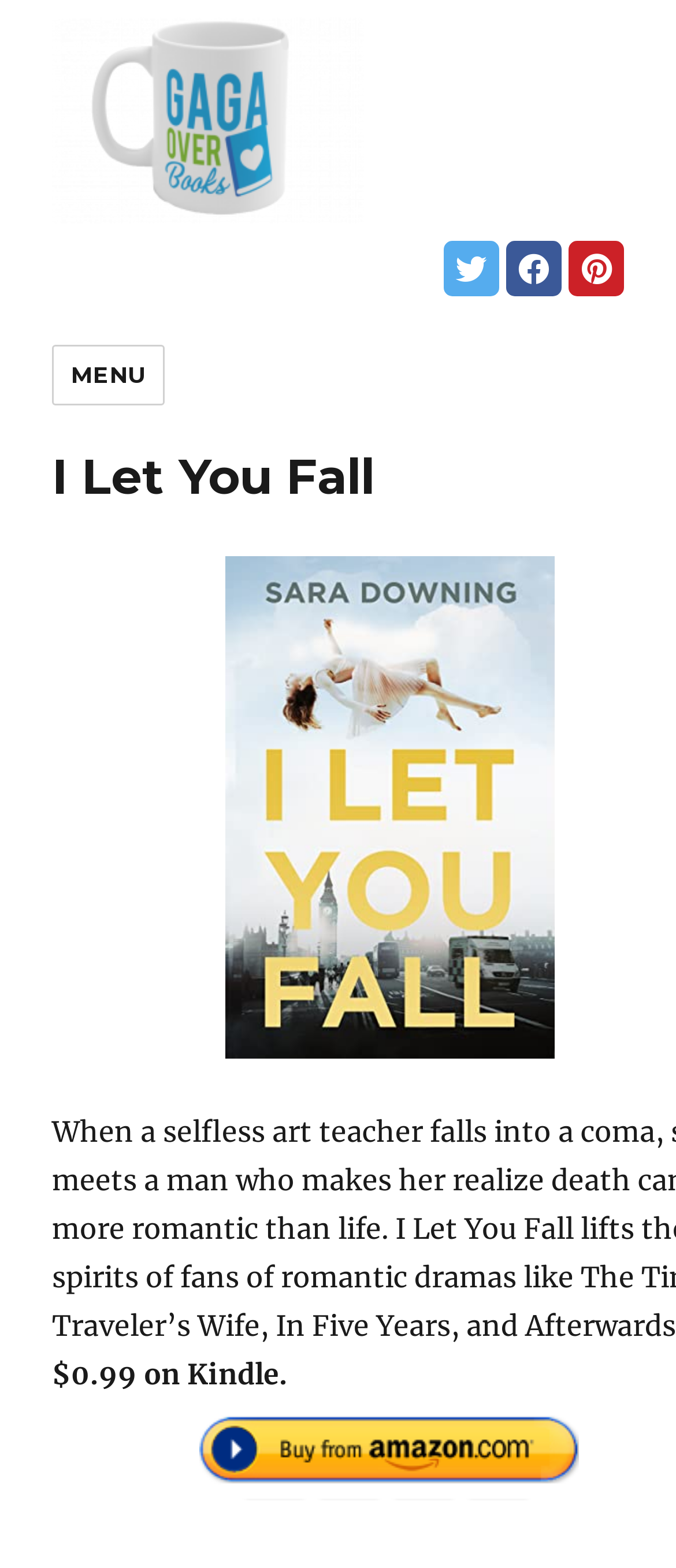What is the price of the book on Kindle?
Analyze the image and provide a thorough answer to the question.

I found the answer by looking at the text element with the content '$0.99 on Kindle.' which is located at the bottom of the page.